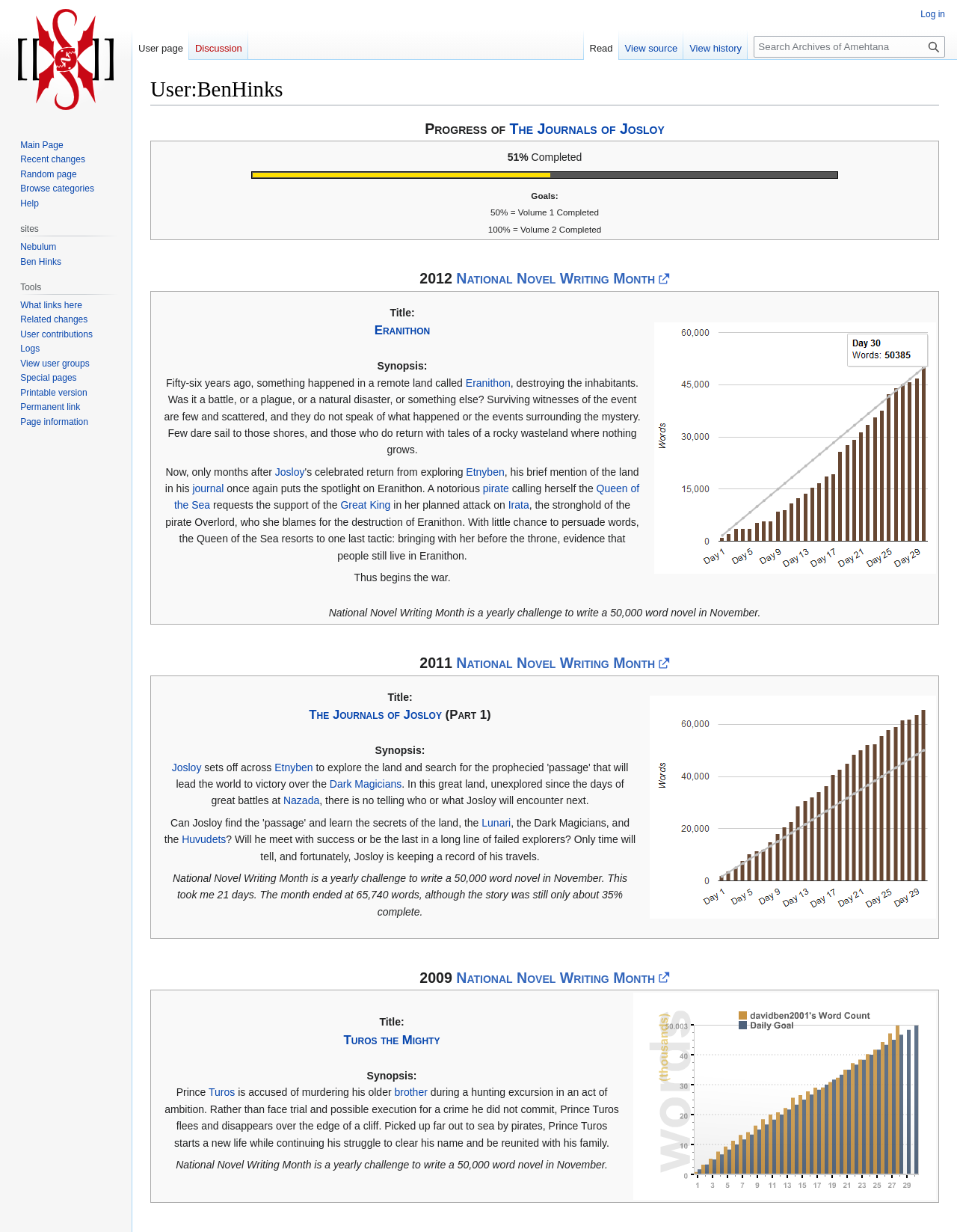Please specify the bounding box coordinates of the area that should be clicked to accomplish the following instruction: "View The Journals of Josloy". The coordinates should consist of four float numbers between 0 and 1, i.e., [left, top, right, bottom].

[0.532, 0.098, 0.694, 0.111]